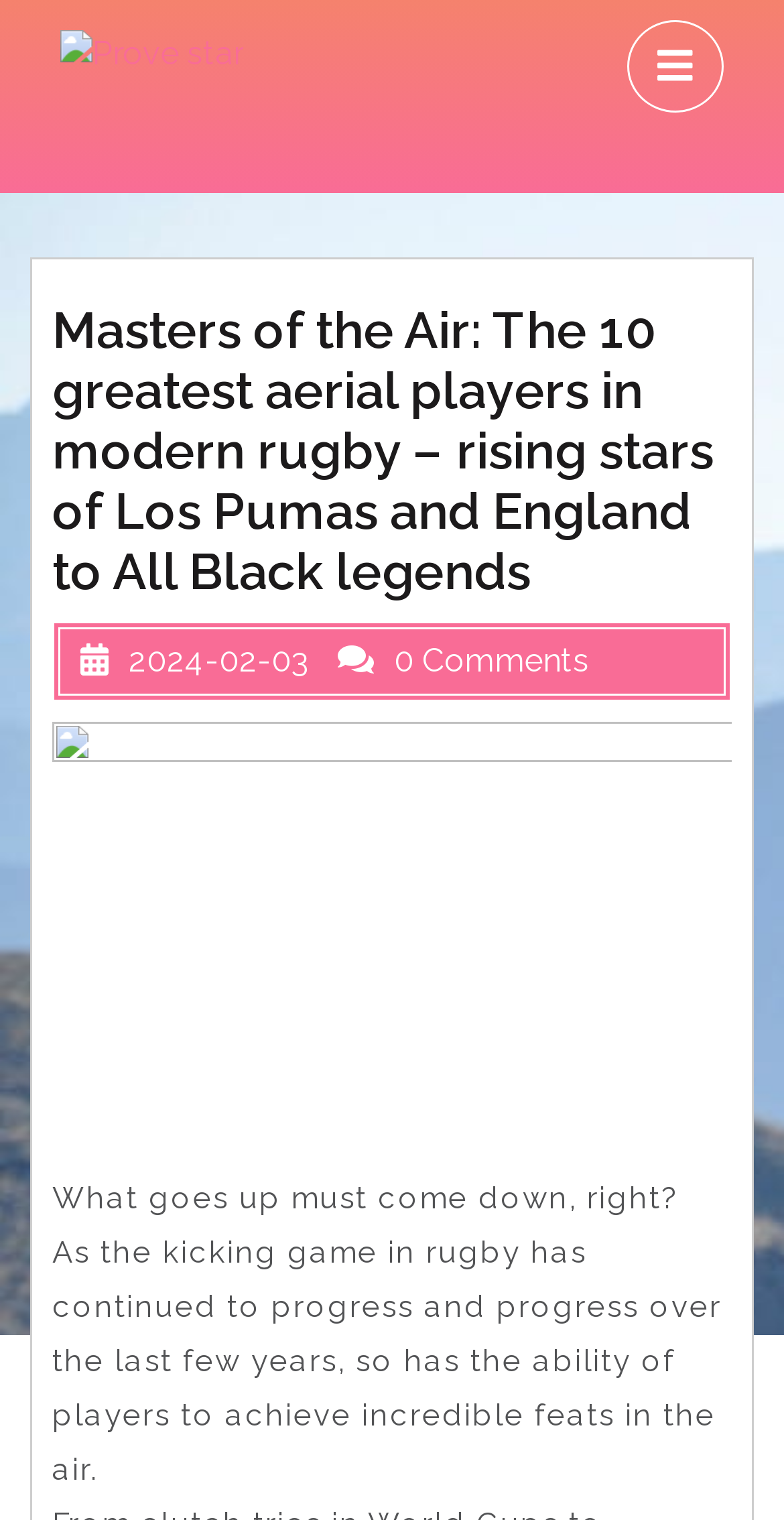Determine the bounding box of the UI component based on this description: "alt="Prove star"". The bounding box coordinates should be four float values between 0 and 1, i.e., [left, top, right, bottom].

[0.077, 0.014, 0.31, 0.046]